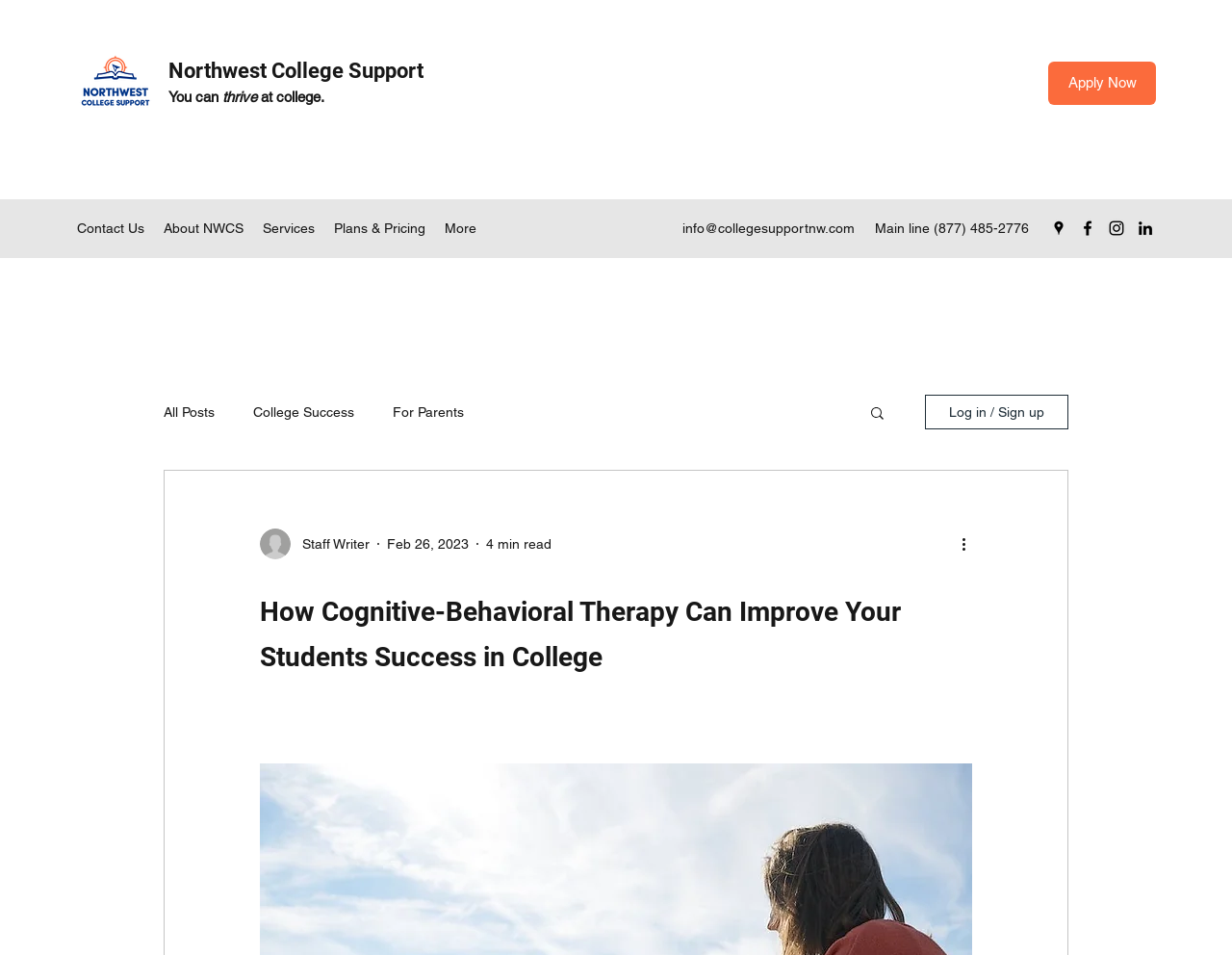Given the following UI element description: "Log in / Sign up", find the bounding box coordinates in the webpage screenshot.

[0.751, 0.413, 0.867, 0.45]